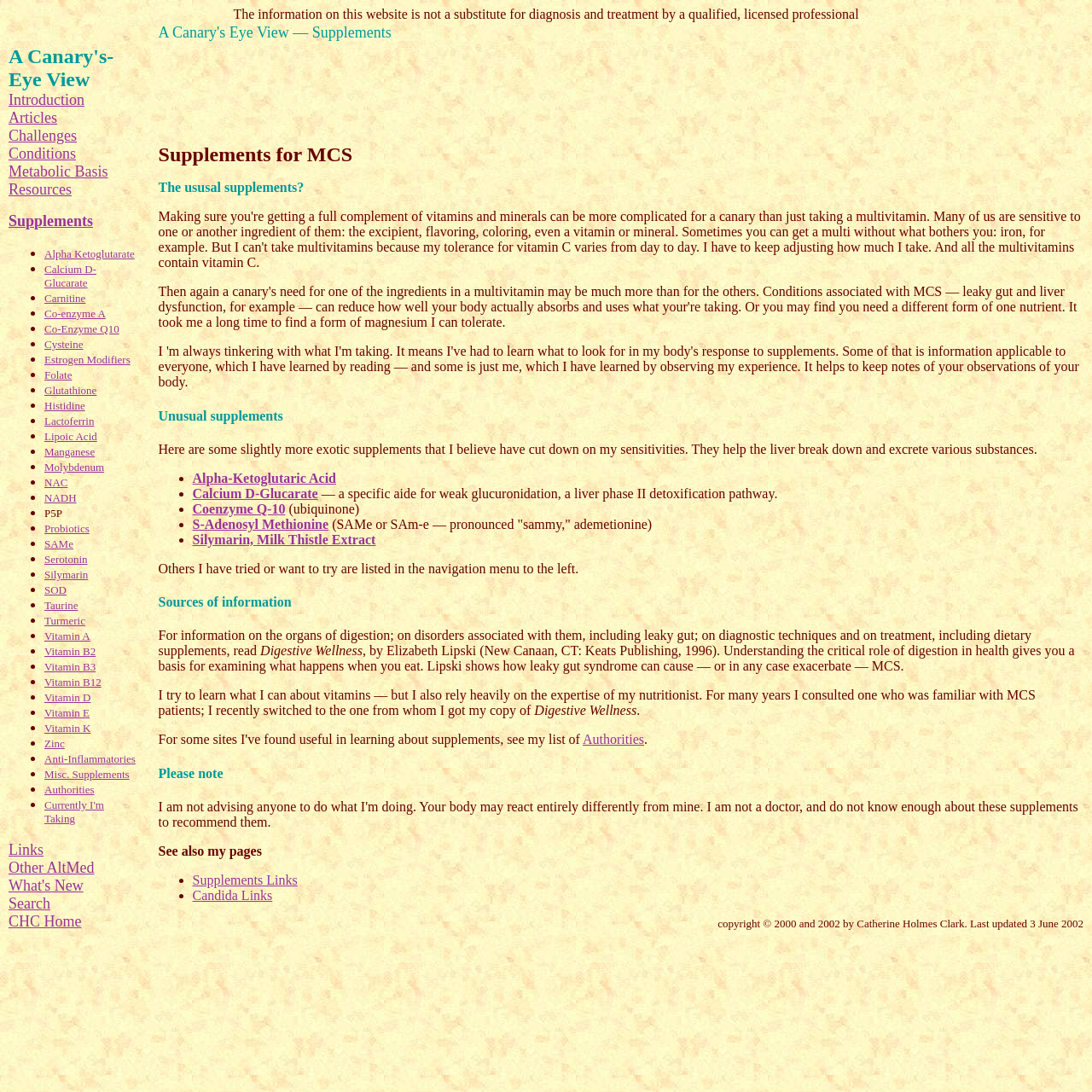Generate a thorough explanation of the webpage's elements.

This webpage is titled "A Canary's-Eye View — Supplements for MCS" and has a prominent disclaimer at the top stating that the information on the website is not a substitute for diagnosis and treatment by a qualified, licensed professional.

Below the title, there is a table with three columns. The first column is narrow and contains no text. The second column is also narrow and contains a single cell with the text "A Canary's Eye View — Supplements". The third column is wide and contains a list of links to various articles and resources, including "Introduction", "Articles", "Challenges", "Conditions", "Metabolic Basis", and "Resources".

The main content of the webpage is a long list of supplements, each with a link to more information. The list is organized into a table with a single column, and each row contains a link to a specific supplement, such as "Alpha Ketoglutarate", "Calcium D-Glucarate", "Carnitine", and so on. There are 27 supplements listed in total.

The supplements are grouped into categories, with each category separated by a horizontal line. The categories are not explicitly labeled, but they appear to be organized by theme, such as anti-inflammatories, antioxidants, and vitamins.

Overall, the webpage appears to be a resource for people looking for information on supplements related to MCS (Multiple Chemical Sensitivity). The layout is simple and easy to navigate, with a clear hierarchy of information and prominent links to more detailed information on each supplement.